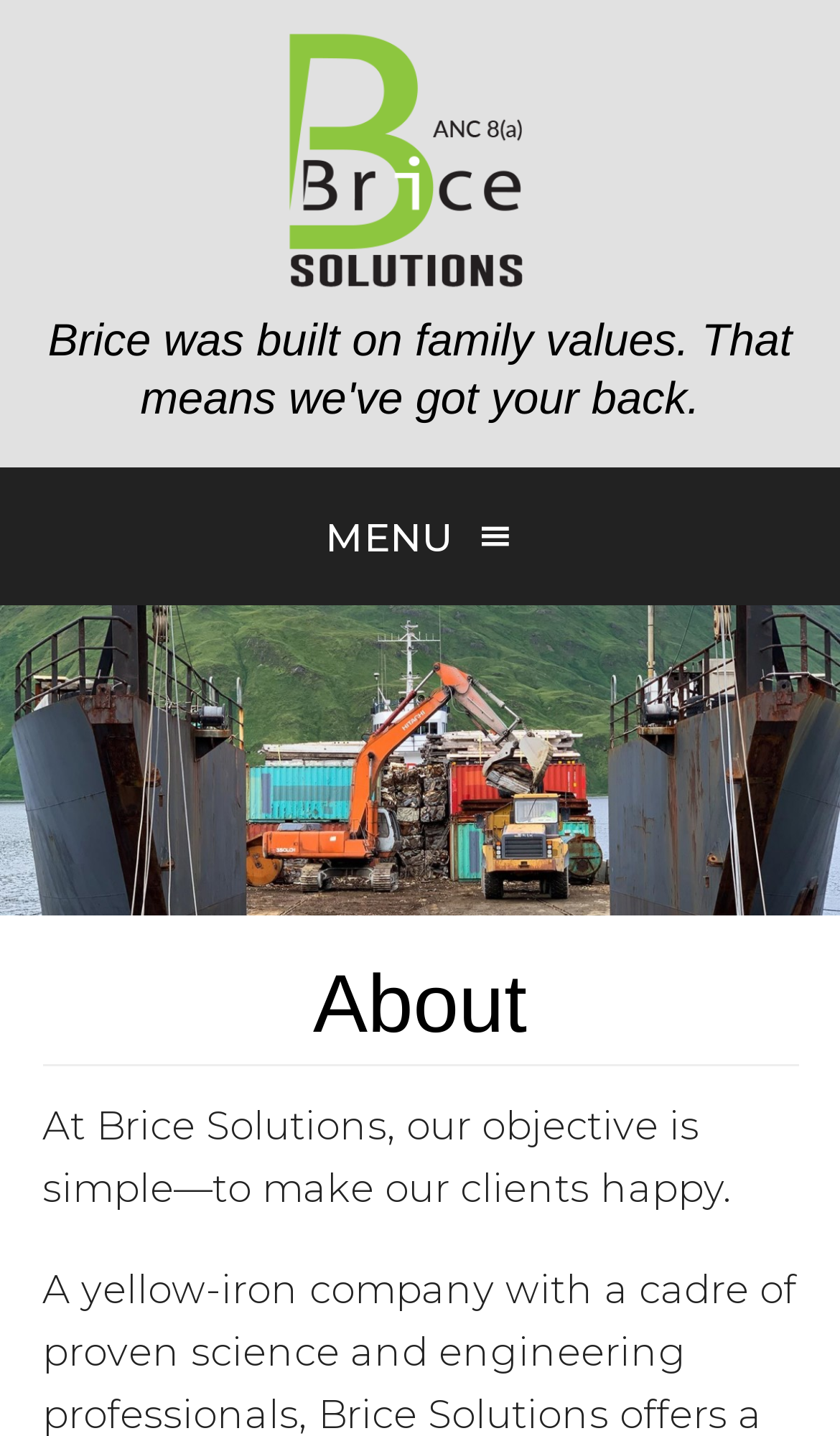Determine the bounding box coordinates (top-left x, top-left y, bottom-right x, bottom-right y) of the UI element described in the following text: Menu

[0.0, 0.326, 1.0, 0.422]